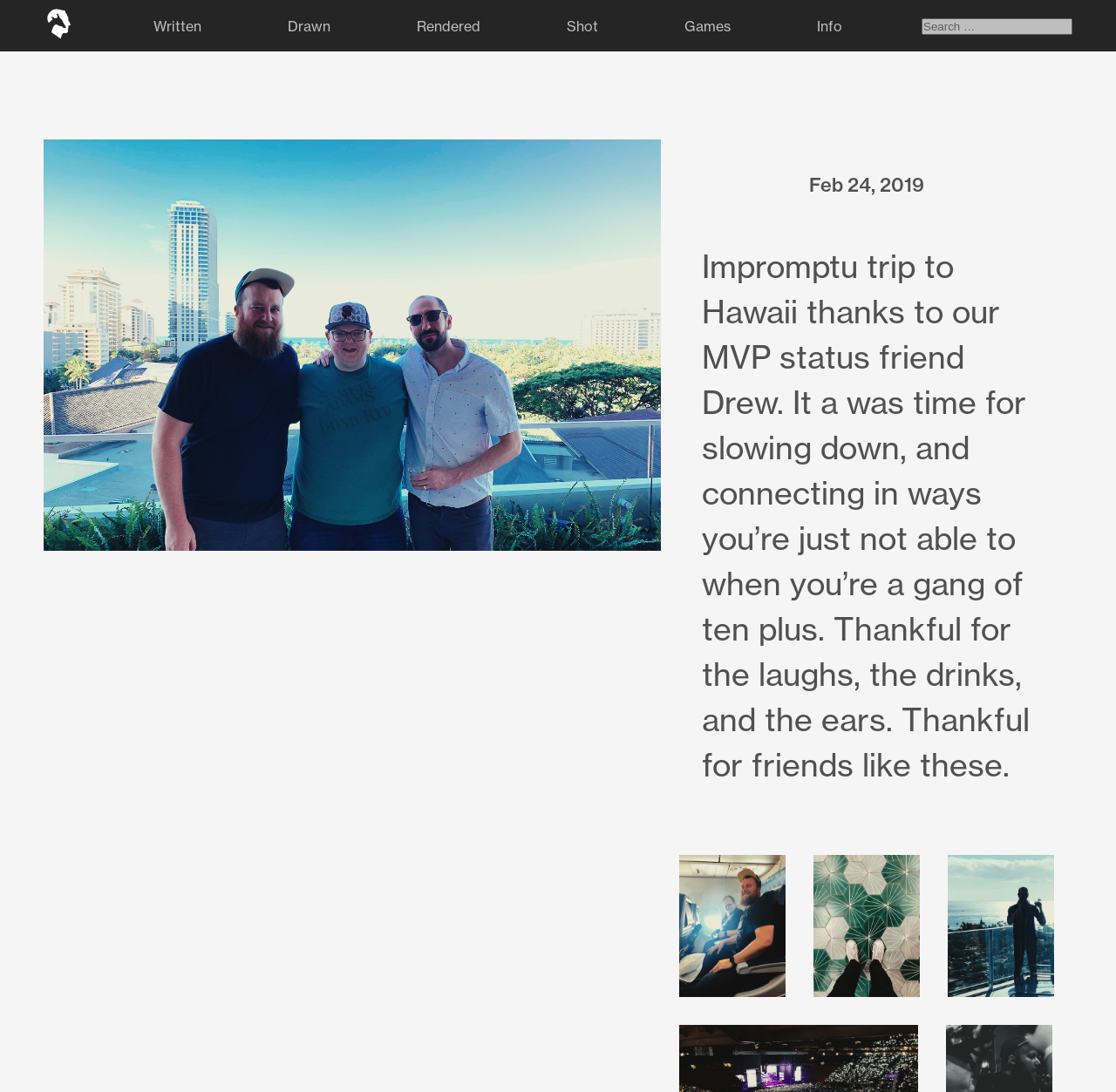Present a detailed account of what is displayed on the webpage.

The webpage is a personal collection of art, thoughts, and memories by Kyle Smith, titled "Six Foot Giraffe". At the top left, there is a small image accompanied by a link. Below this, there is a navigation menu consisting of seven links: "Written", "Drawn", "Rendered", "Shot", "Games", and "Info", which are evenly spaced and aligned horizontally across the top of the page.

On the right side of the page, there is a search bar with a search box. Below the navigation menu, there is a date "Feb 24, 2019" displayed. The main content of the page is a paragraph of text describing an impromptu trip to Hawaii, which takes up most of the page's vertical space. This text is accompanied by three images, arranged horizontally below the text, showcasing moments from the trip.